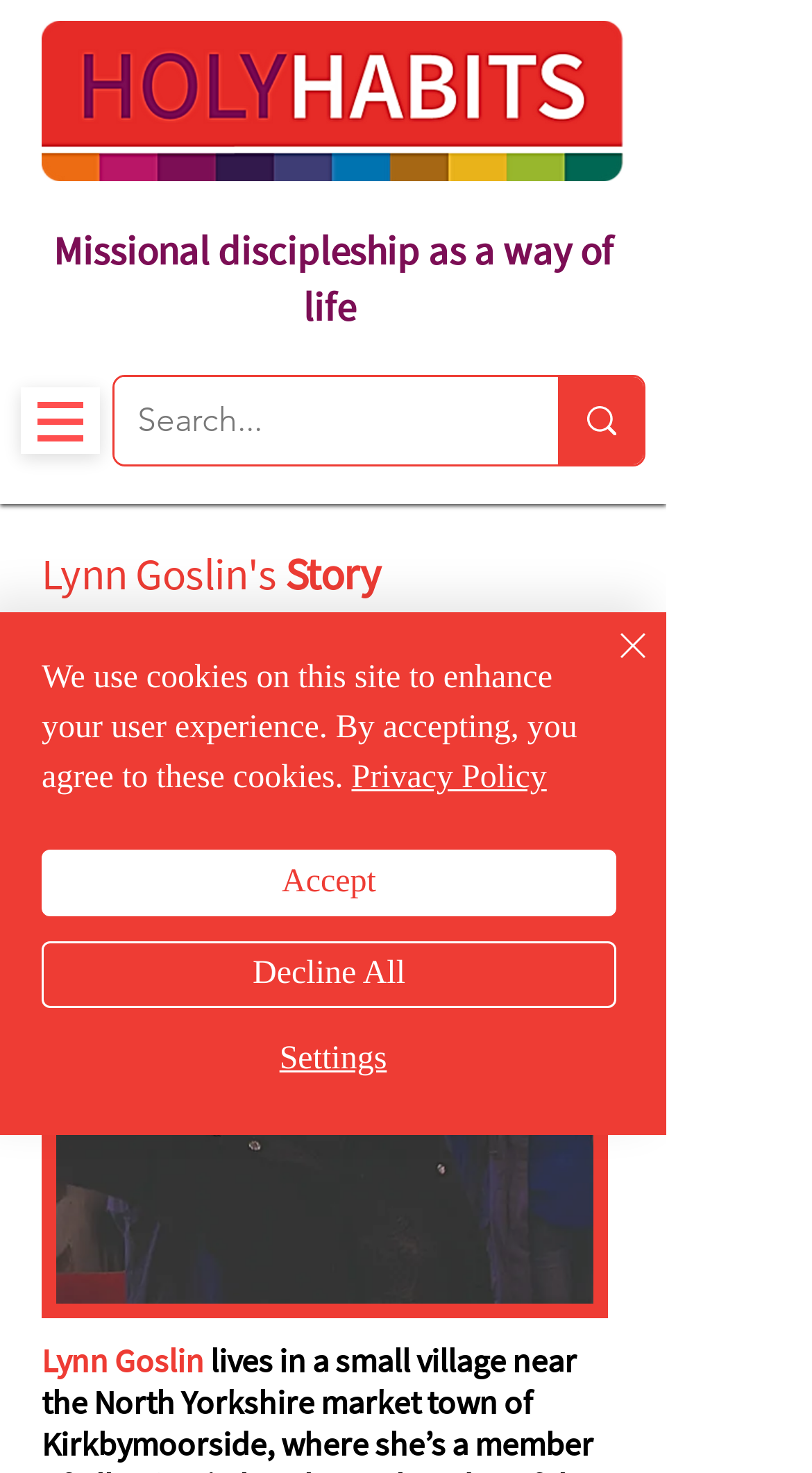Provide the bounding box coordinates of the HTML element described by the text: "aria-label="Search..."". The coordinates should be in the format [left, top, right, bottom] with values between 0 and 1.

[0.686, 0.256, 0.792, 0.316]